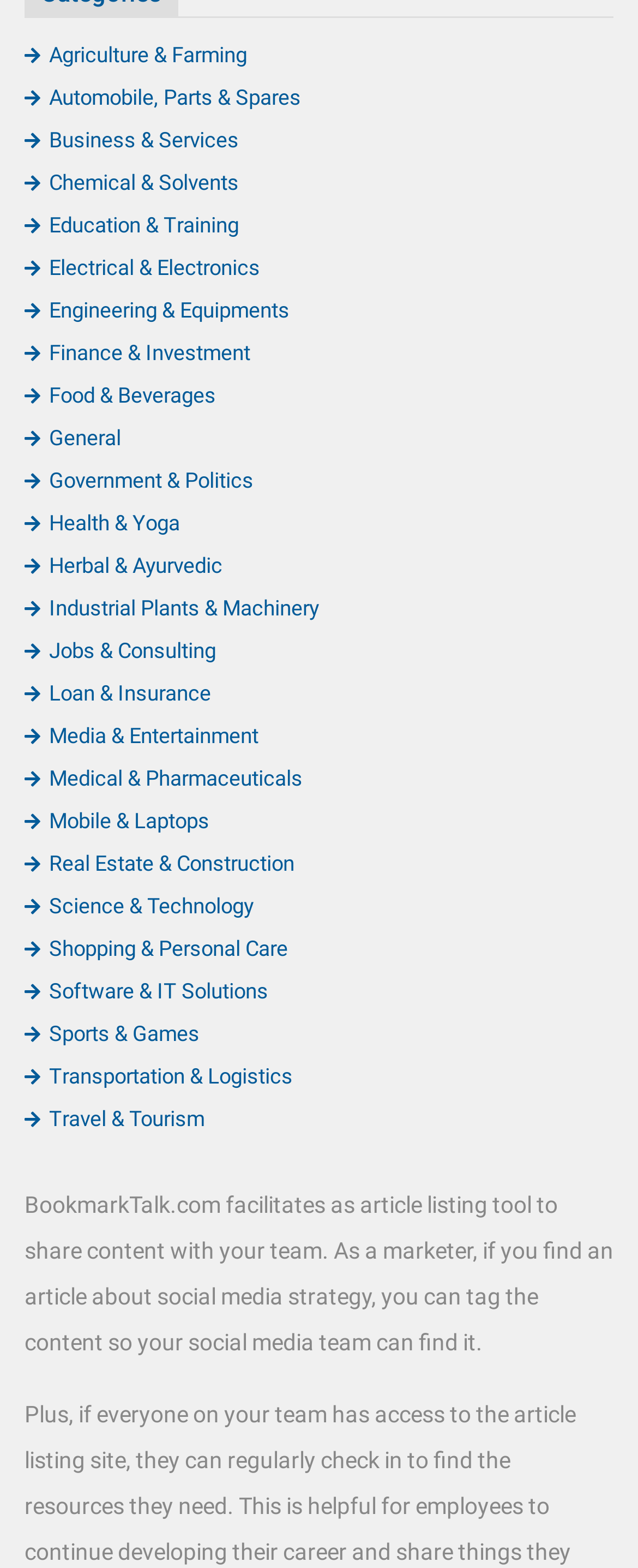Please locate the clickable area by providing the bounding box coordinates to follow this instruction: "Explore Education & Training".

[0.038, 0.136, 0.374, 0.152]